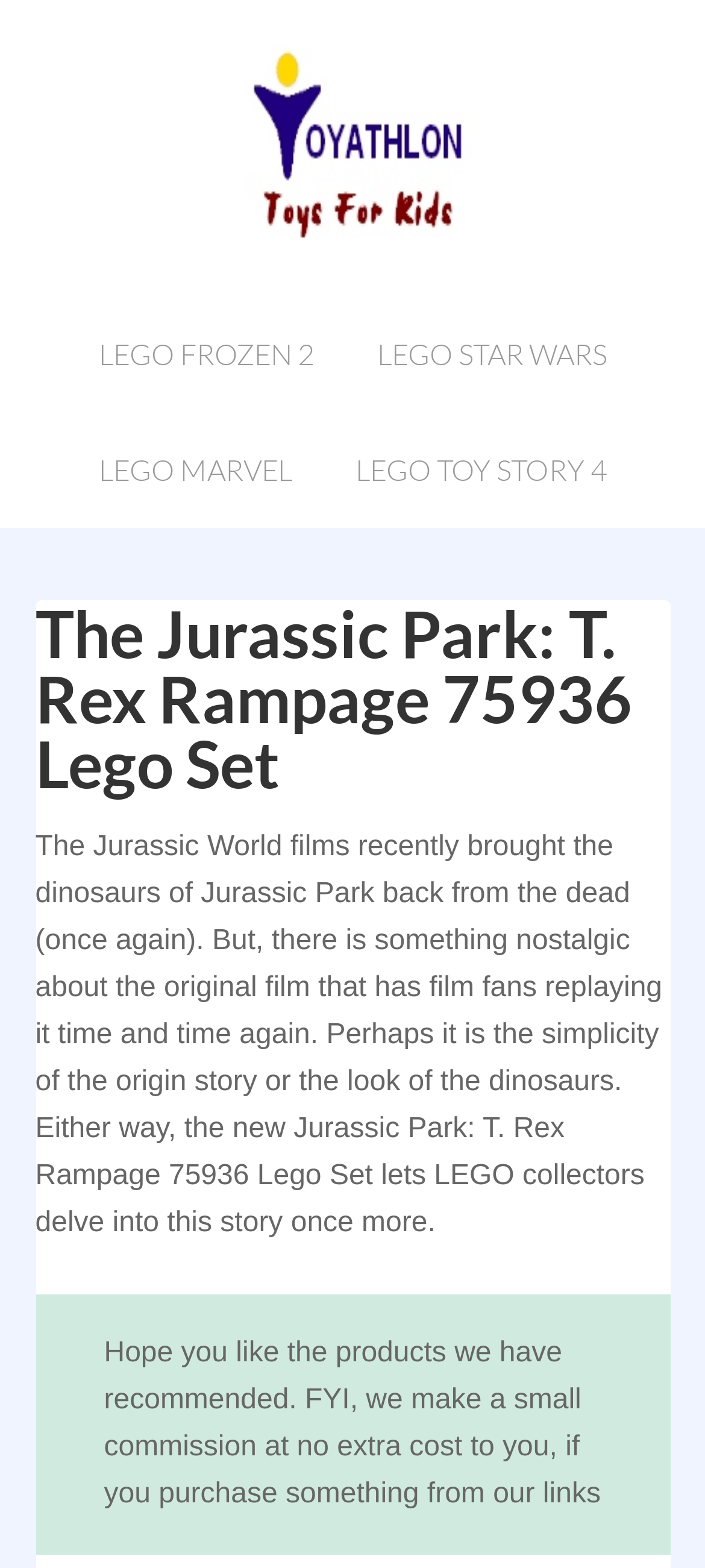Determine the main headline of the webpage and provide its text.

The Jurassic Park: T. Rex Rampage 75936 Lego Set